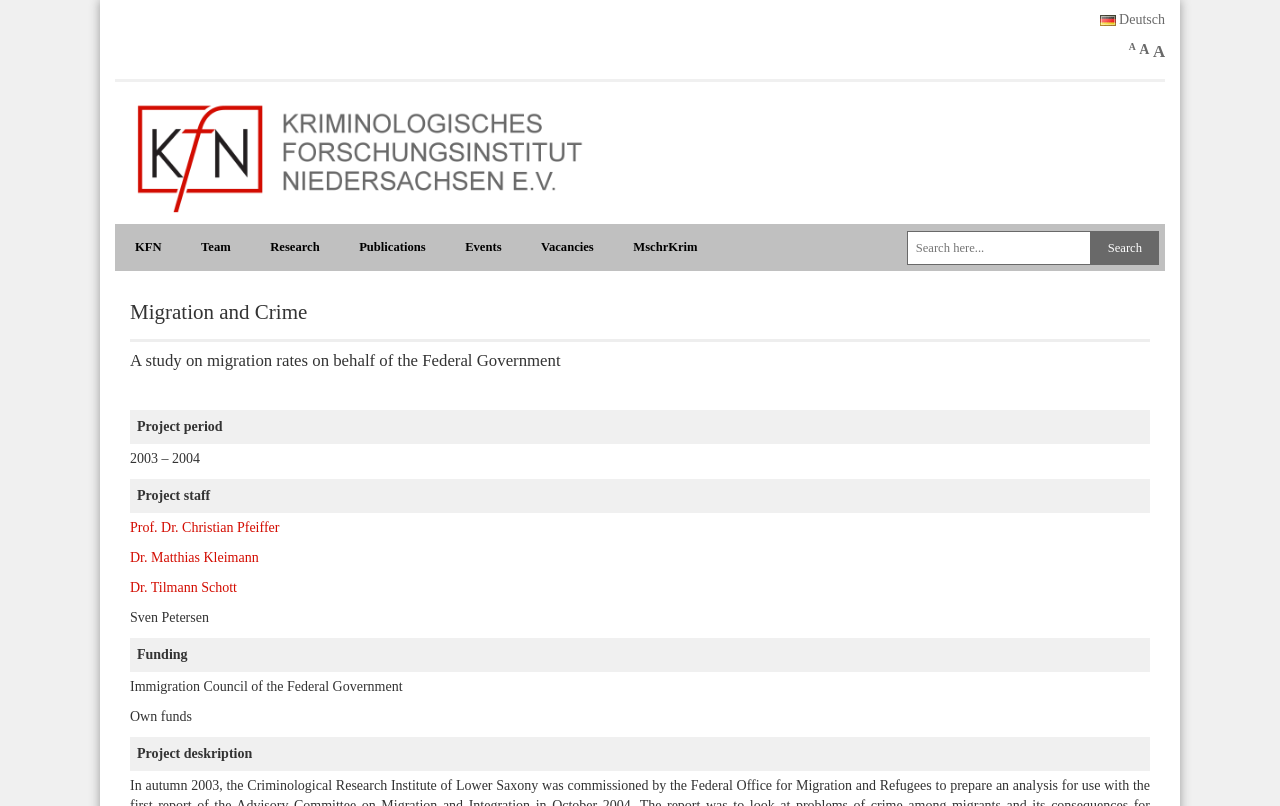Identify the bounding box coordinates of the specific part of the webpage to click to complete this instruction: "Switch to Deutsch language".

[0.859, 0.015, 0.91, 0.033]